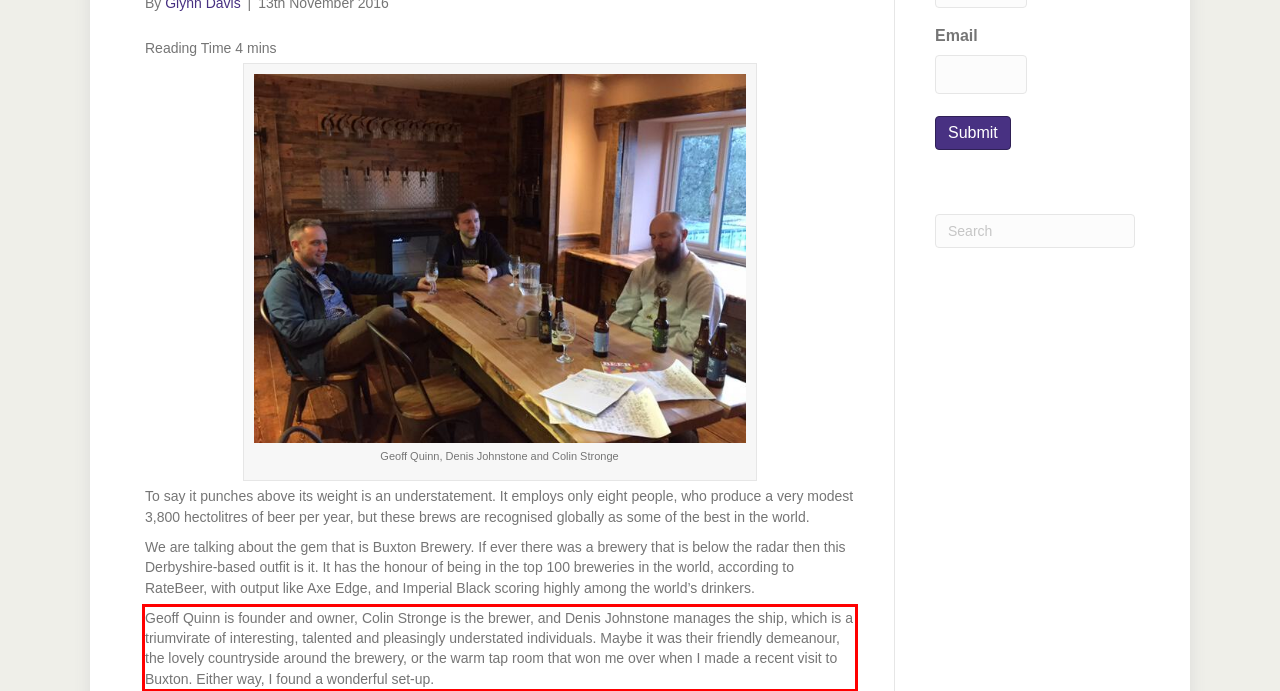You are given a webpage screenshot with a red bounding box around a UI element. Extract and generate the text inside this red bounding box.

Geoff Quinn is founder and owner, Colin Stronge is the brewer, and Denis Johnstone manages the ship, which is a triumvirate of interesting, talented and pleasingly understated individuals. Maybe it was their friendly demeanour, the lovely countryside around the brewery, or the warm tap room that won me over when I made a recent visit to Buxton. Either way, I found a wonderful set-up.